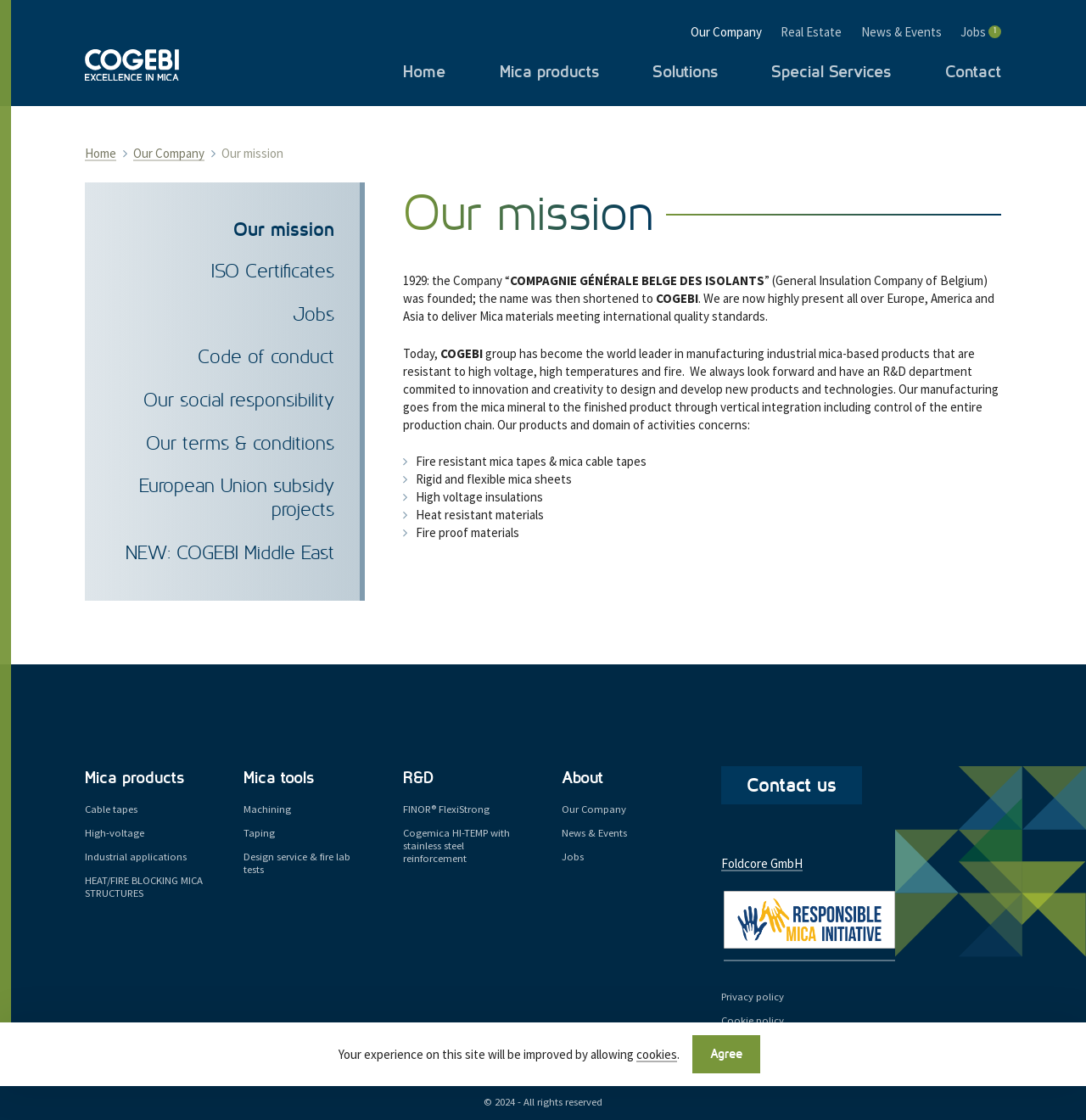Determine the bounding box for the described UI element: "The ABC’s".

None